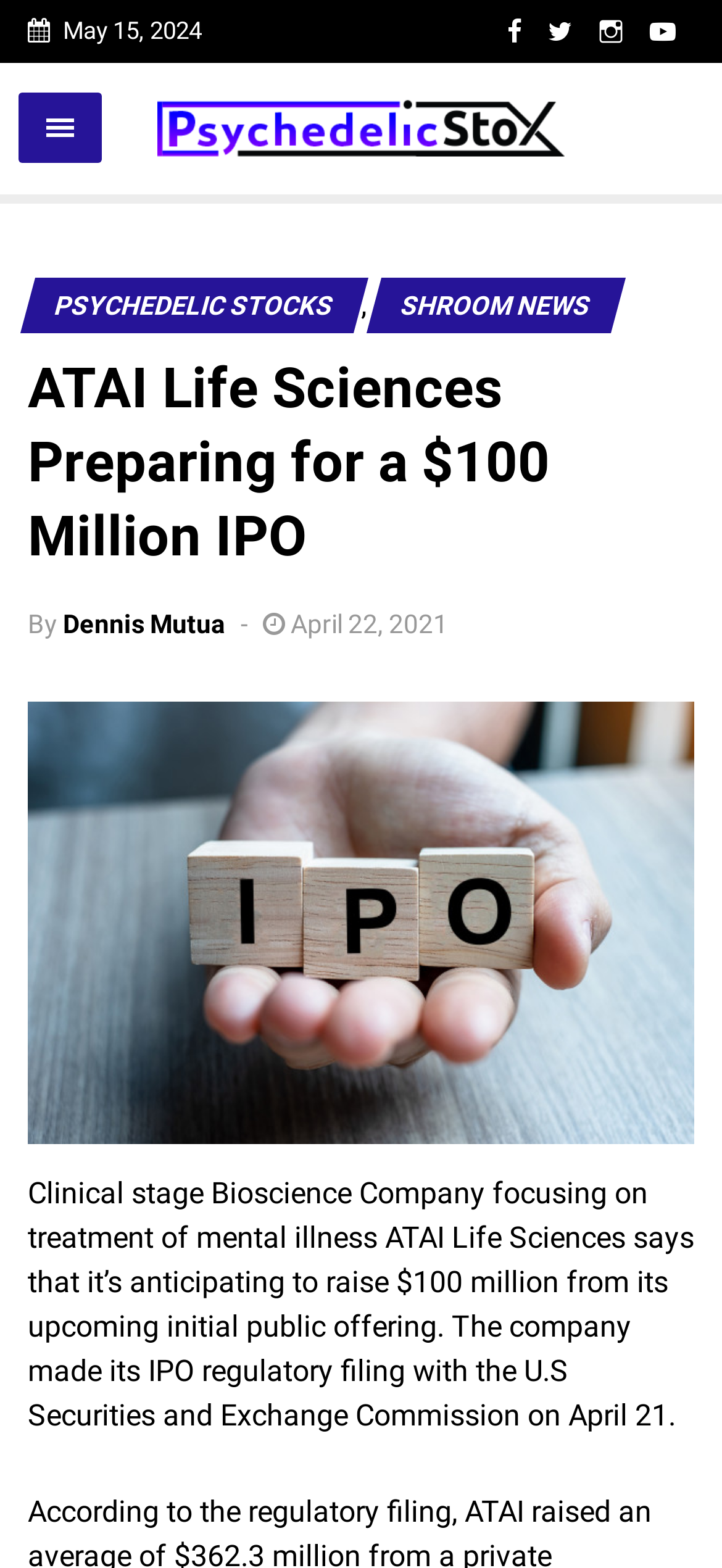Identify the bounding box for the given UI element using the description provided. Coordinates should be in the format (top-left x, top-left y, bottom-right x, bottom-right y) and must be between 0 and 1. Here is the description: TW

[0.759, 0.012, 0.792, 0.028]